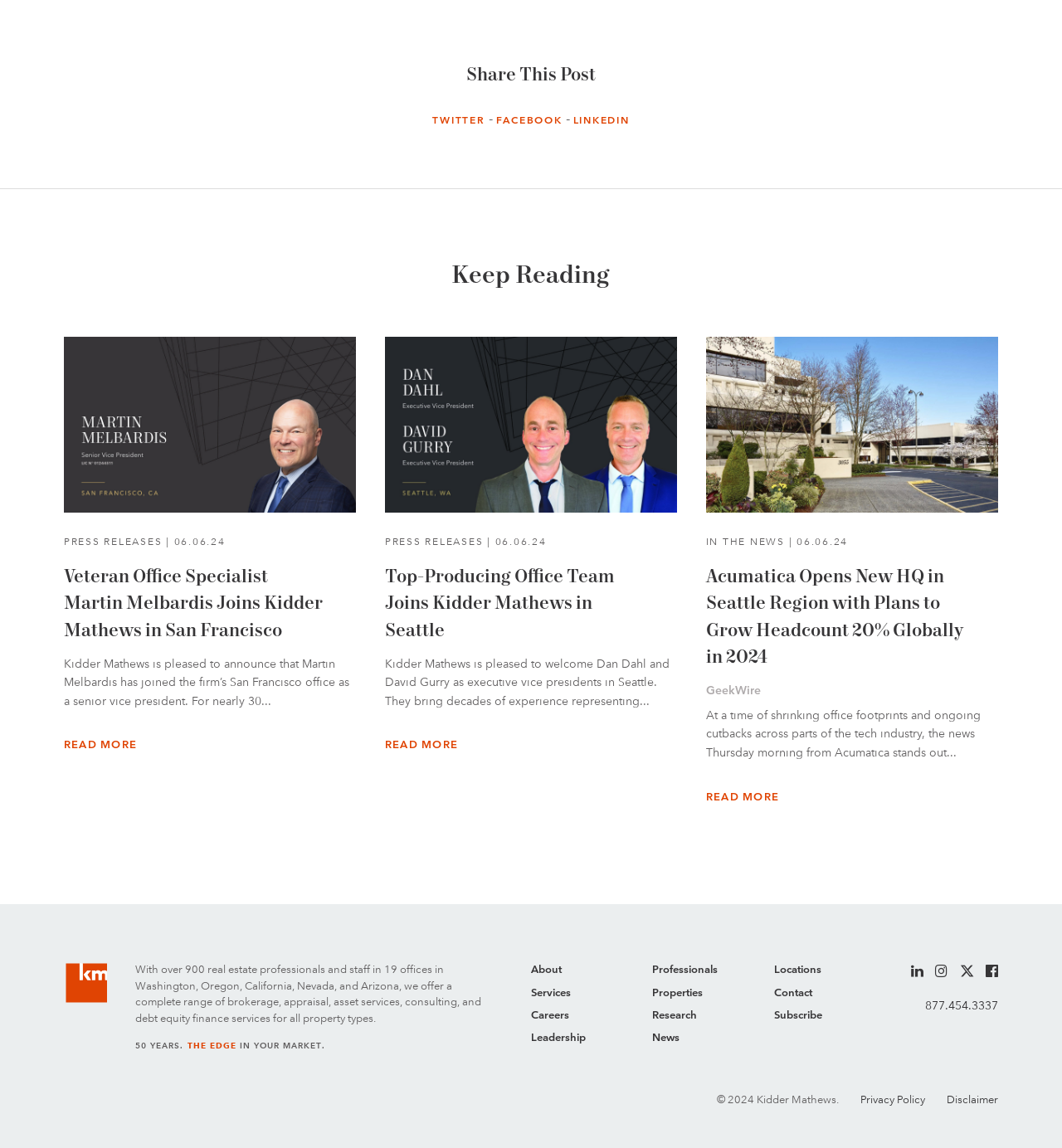Given the webpage screenshot and the description, determine the bounding box coordinates (top-left x, top-left y, bottom-right x, bottom-right y) that define the location of the UI element matching this description: Subscribe

[0.729, 0.877, 0.843, 0.892]